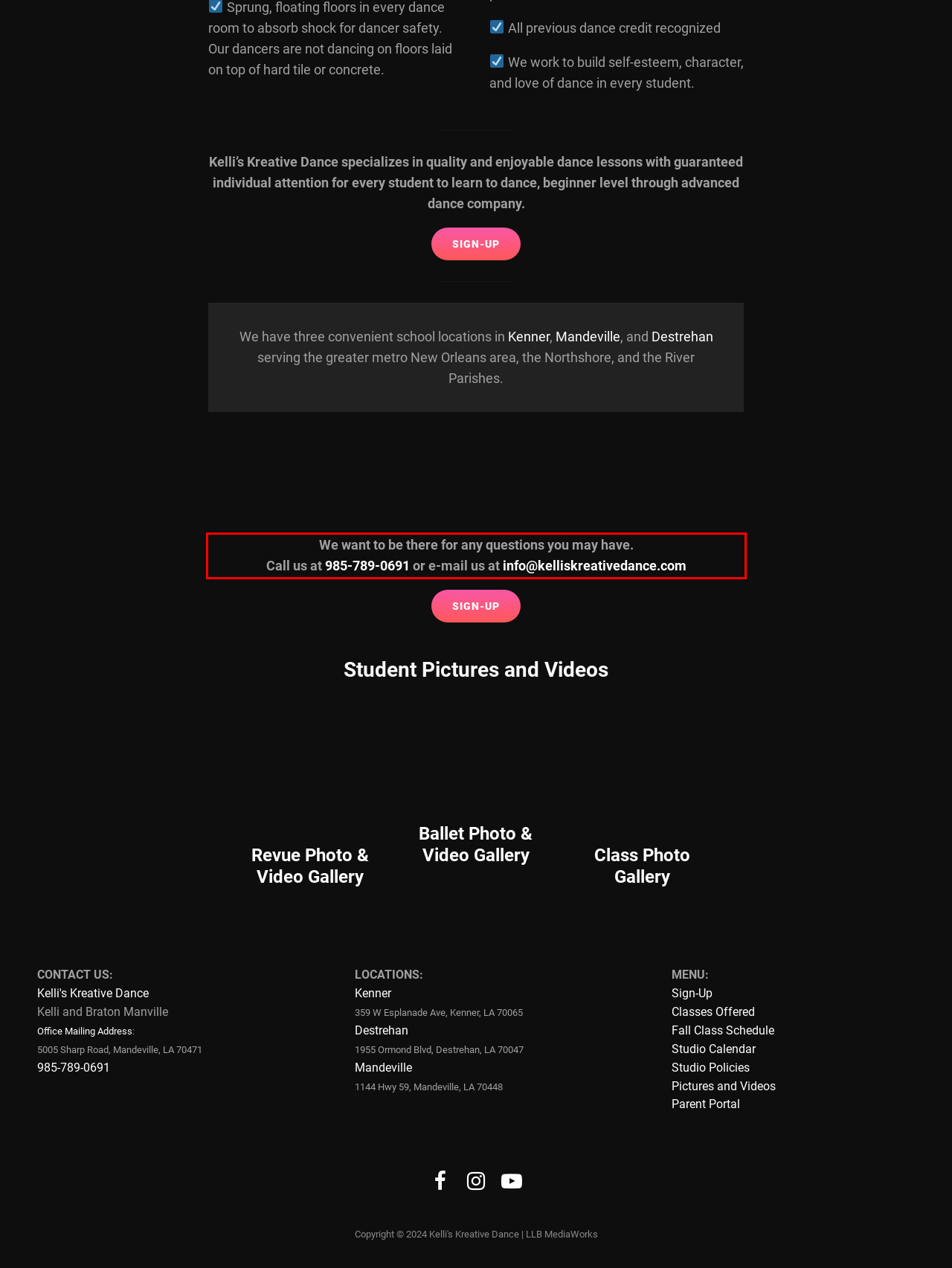Given a screenshot of a webpage containing a red rectangle bounding box, extract and provide the text content found within the red bounding box.

We want to be there for any questions you may have. Call us at 985-789-0691 or e-mail us at info@kelliskreativedance.com